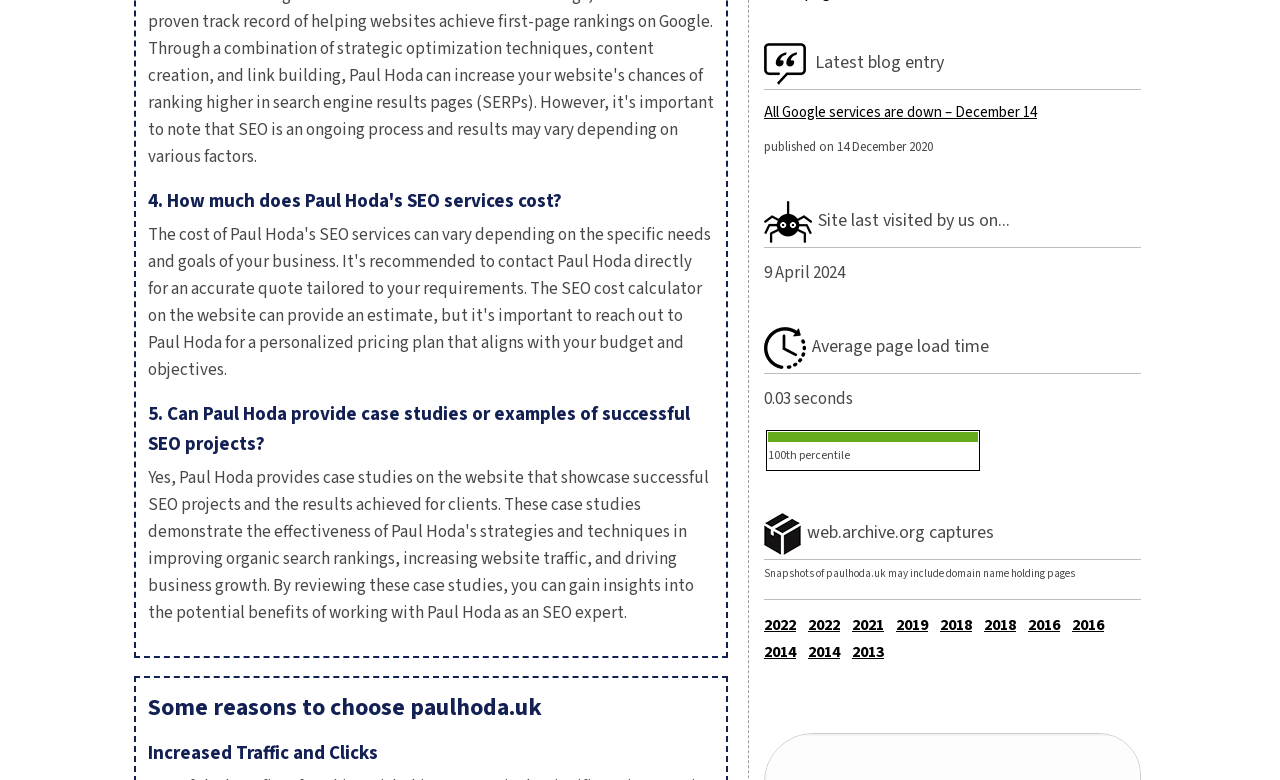Please specify the bounding box coordinates of the clickable region to carry out the following instruction: "Click on 'All Google services are down – December 14'". The coordinates should be four float numbers between 0 and 1, in the format [left, top, right, bottom].

[0.597, 0.13, 0.81, 0.157]